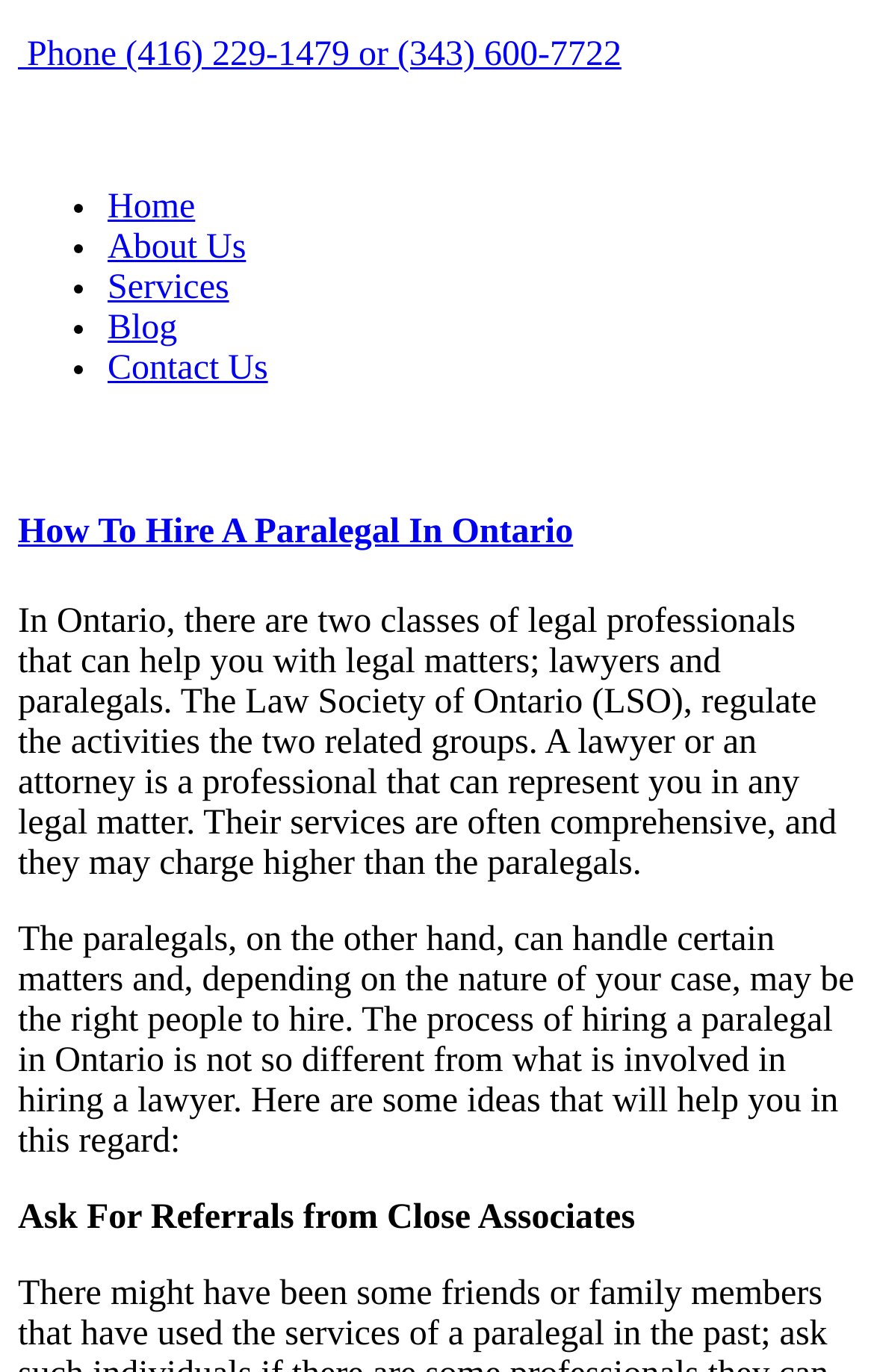How many navigation links are in the top menu? From the image, respond with a single word or brief phrase.

5